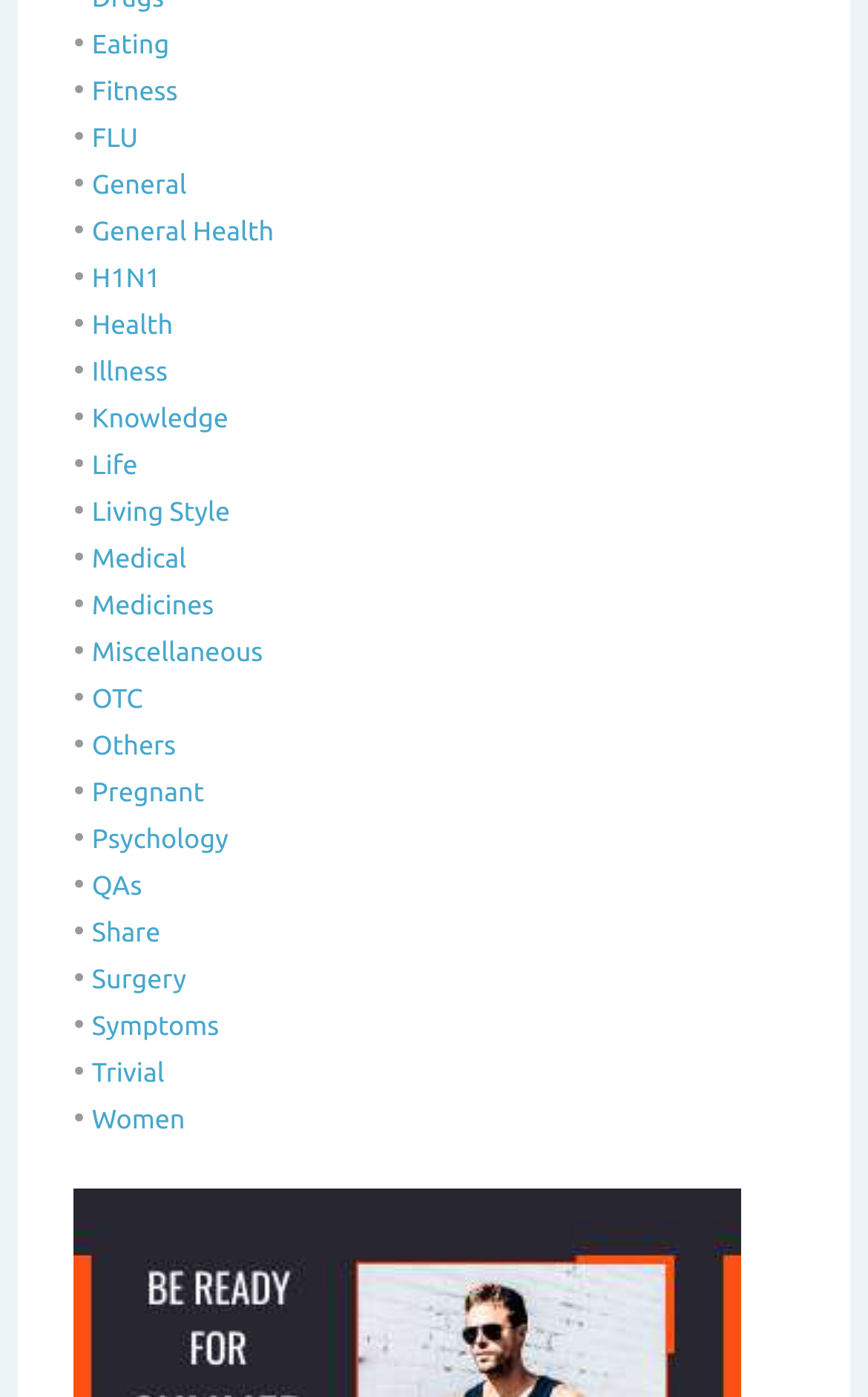How many links are there on the webpage?
Answer with a single word or phrase, using the screenshot for reference.

25